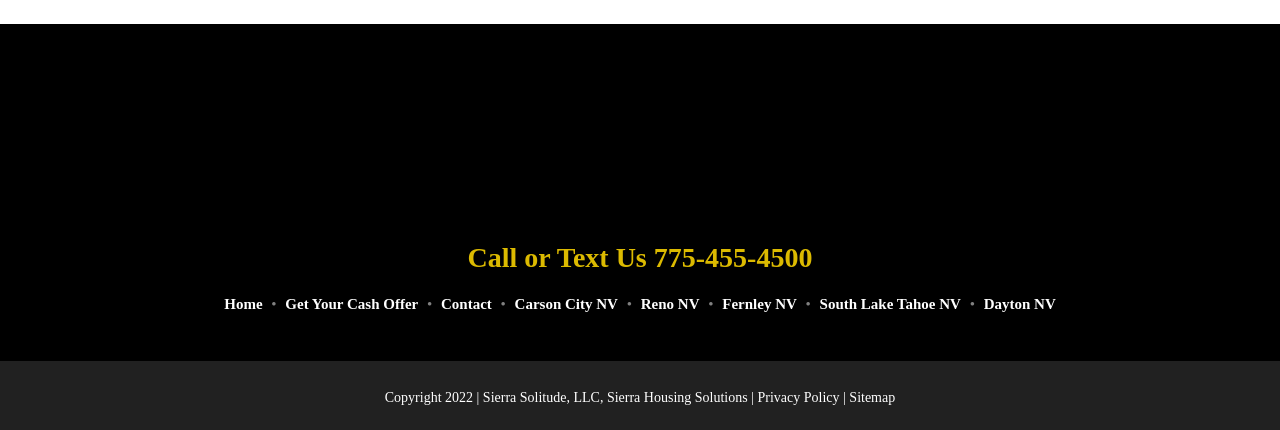Determine the bounding box coordinates of the area to click in order to meet this instruction: "View Reno NV page".

[0.501, 0.687, 0.546, 0.729]